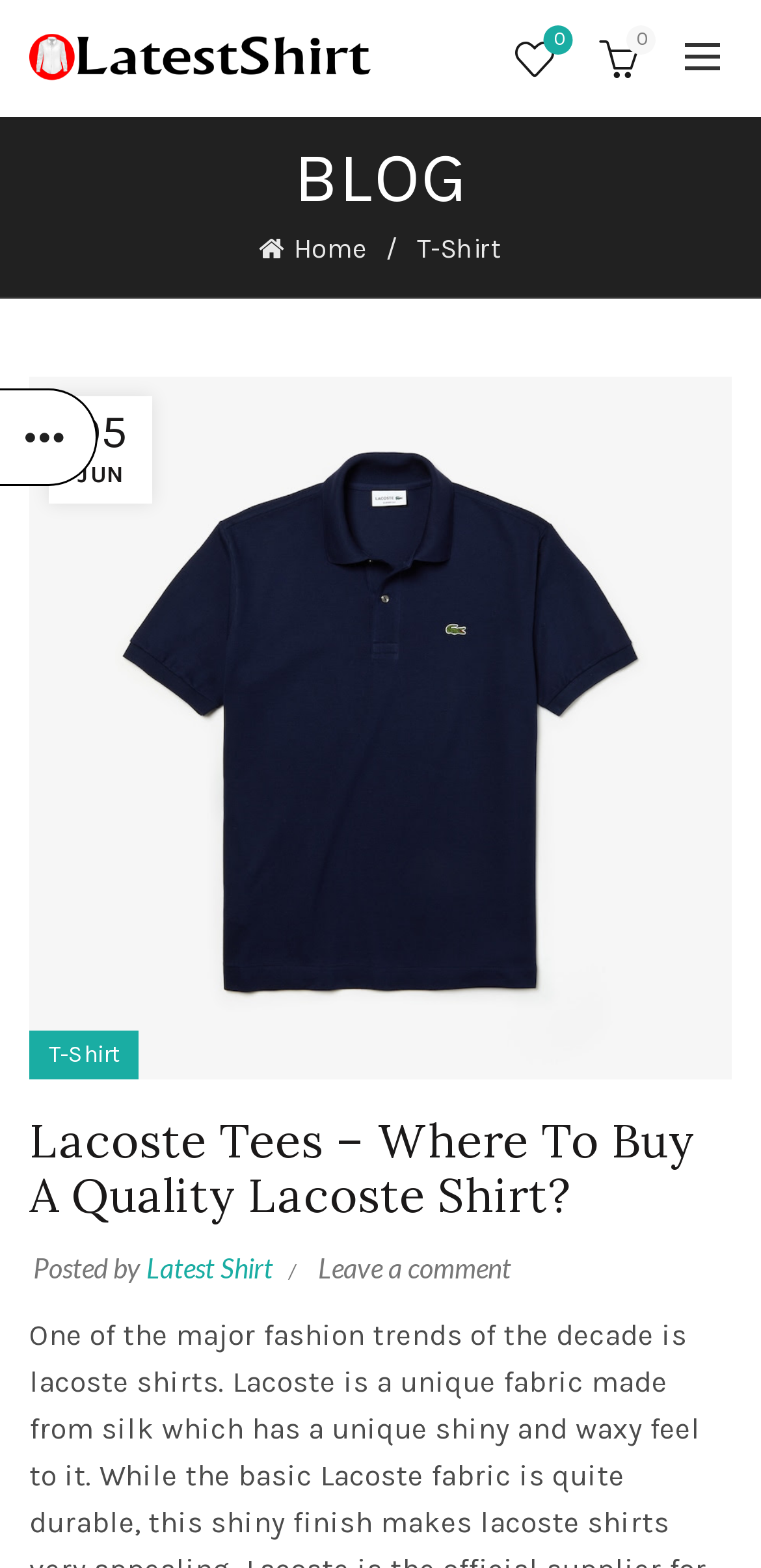Please specify the bounding box coordinates in the format (top-left x, top-left y, bottom-right x, bottom-right y), with values ranging from 0 to 1. Identify the bounding box for the UI component described as follows: Latest Shirt

[0.192, 0.798, 0.367, 0.819]